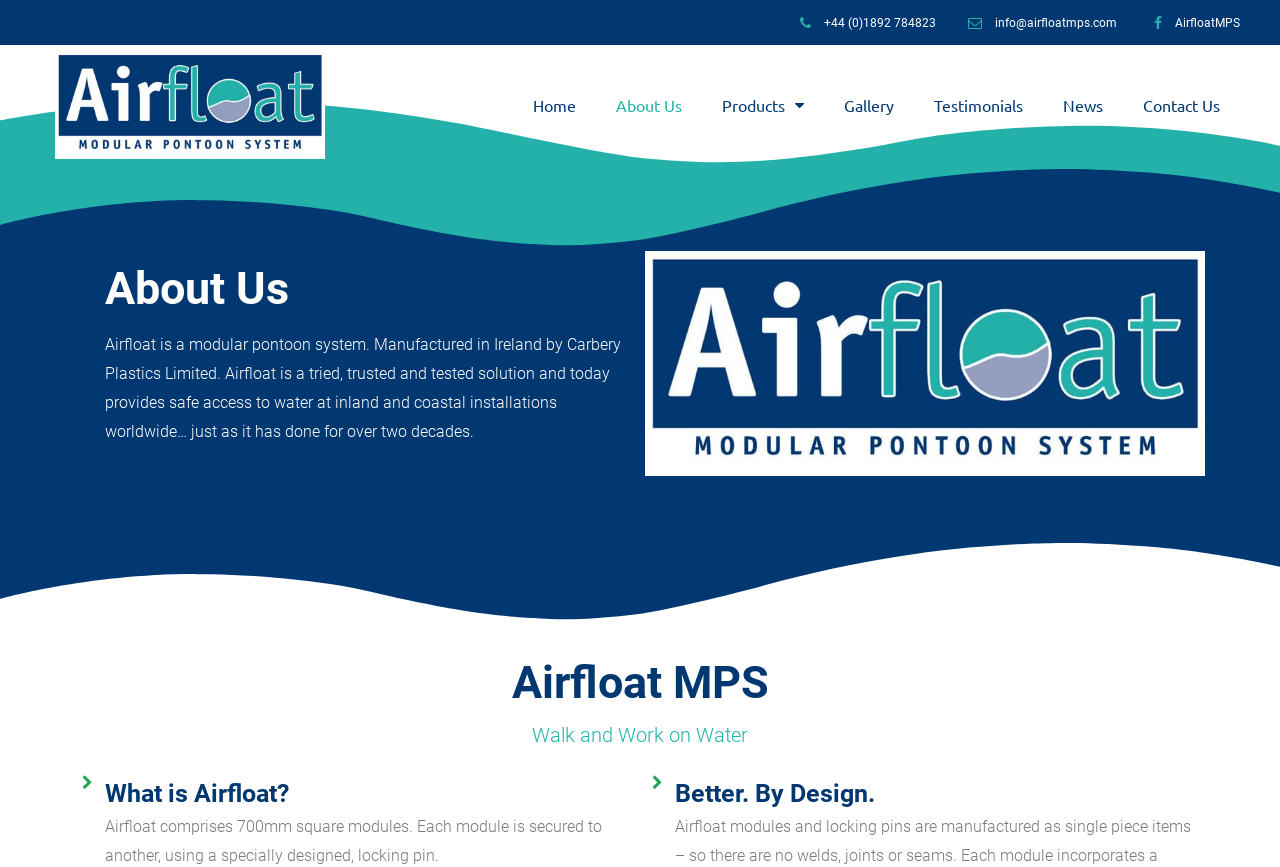Please identify the bounding box coordinates of the region to click in order to complete the task: "Send an email". The coordinates must be four float numbers between 0 and 1, specified as [left, top, right, bottom].

[0.777, 0.018, 0.872, 0.034]